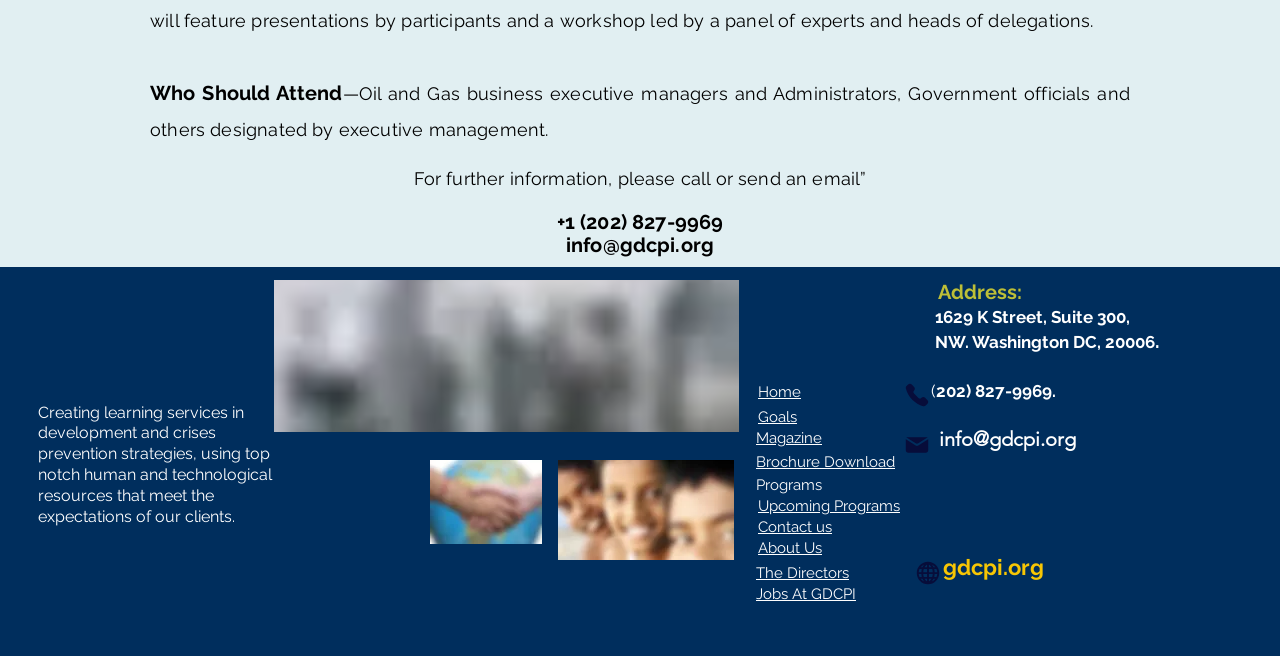Please determine the bounding box coordinates of the clickable area required to carry out the following instruction: "Send an email to info@gdcpi.org". The coordinates must be four float numbers between 0 and 1, represented as [left, top, right, bottom].

[0.442, 0.355, 0.558, 0.391]